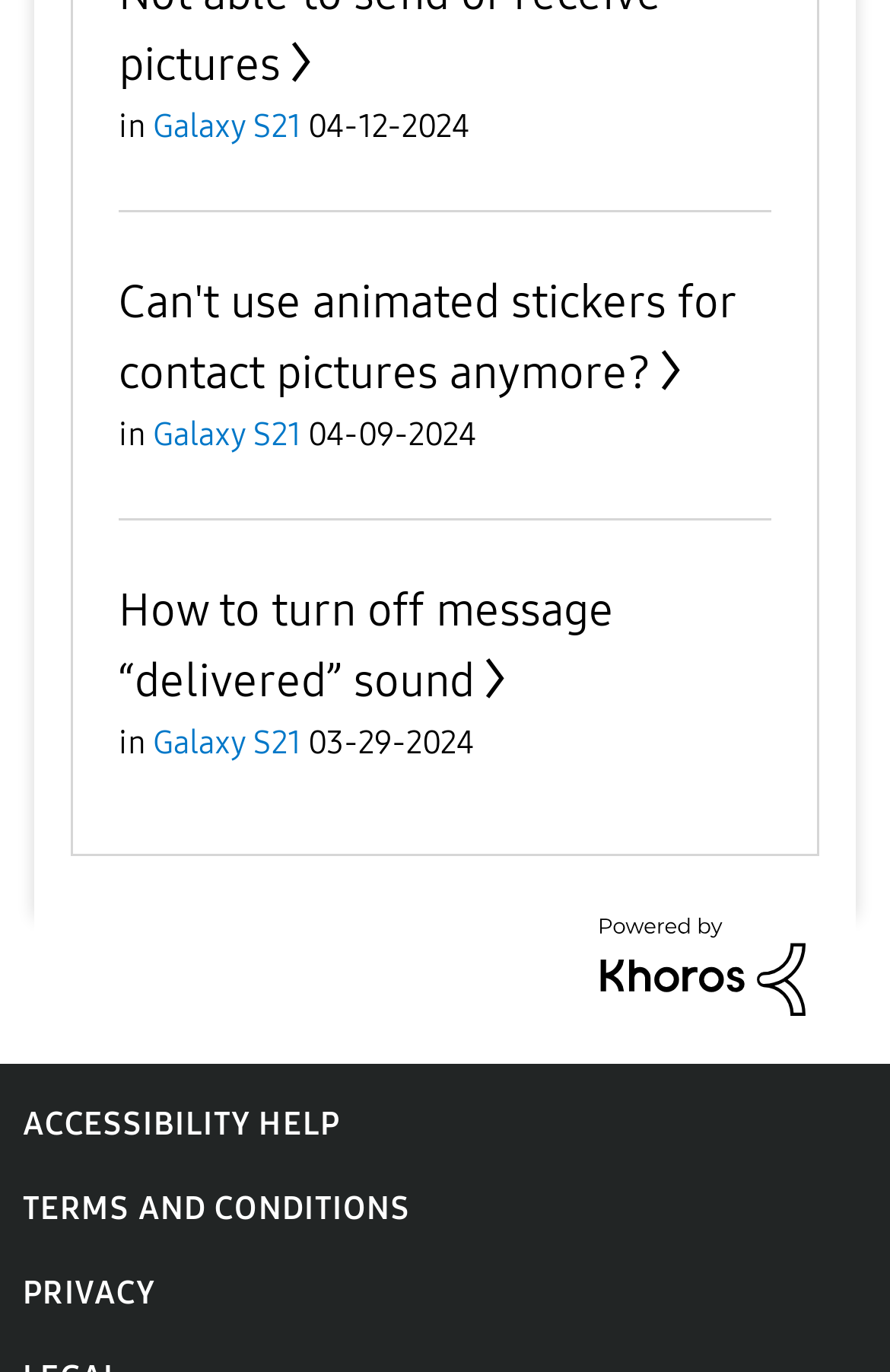Examine the image carefully and respond to the question with a detailed answer: 
What is the topic of the third link?

I found the topic by reading the link text 'How to turn off message “delivered” sound' with the bounding box coordinates [0.133, 0.424, 0.69, 0.516].